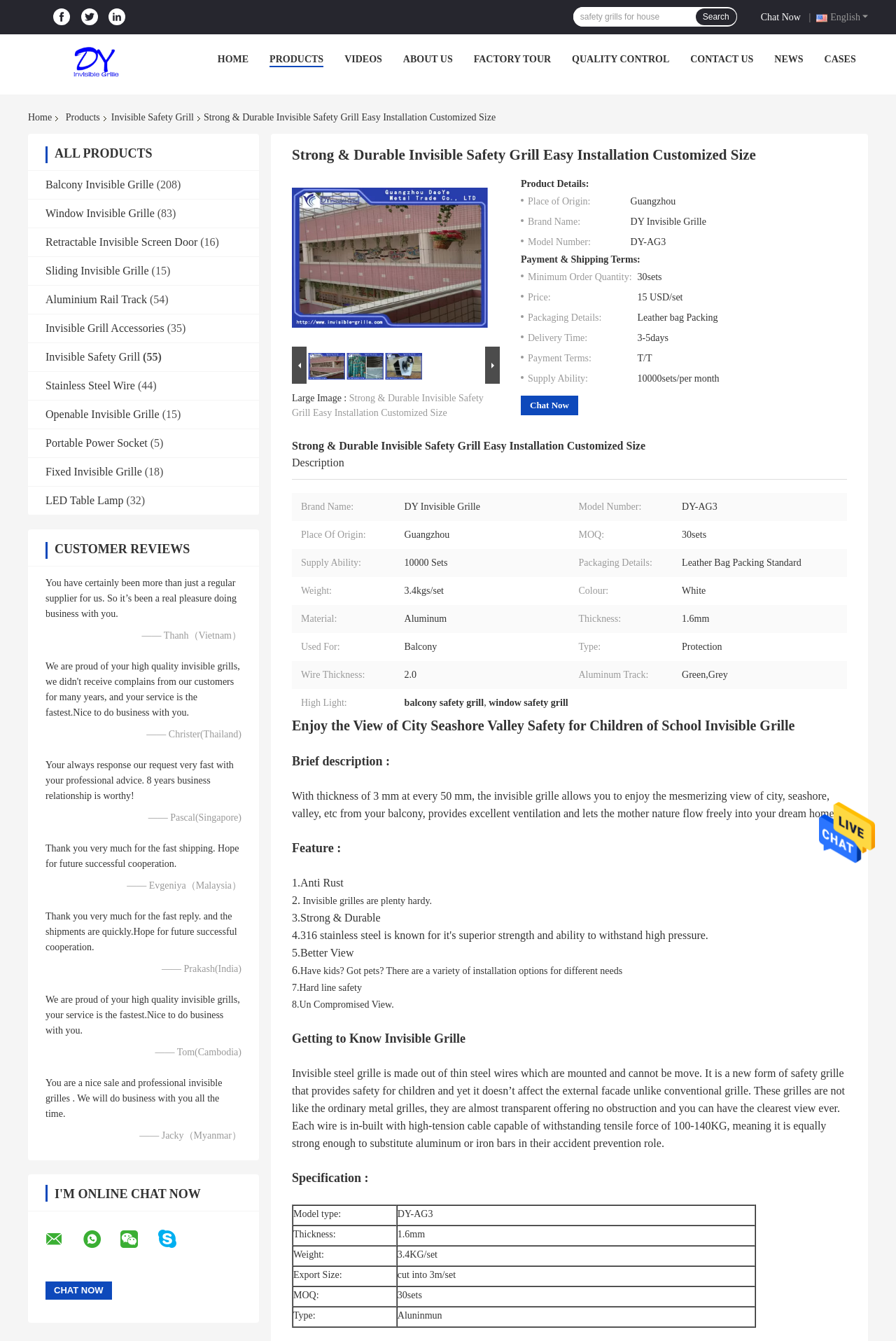Summarize the webpage in an elaborate manner.

This webpage is about a company that specializes in invisible safety grills, with a focus on balcony and window safety. The top section of the page features a prominent heading that reads "Strong & Durable Invisible Safety Grill Easy Installation Customized Size". Below this heading, there are several links to social media platforms, including Facebook, Twitter, and LinkedIn.

To the right of the social media links, there is a search bar with a textbox labeled "safety grills for house" and a "Search" button. Above the search bar, there is a link to "Chat Now" and a dropdown menu with language options, including English.

The main content of the page is divided into several sections. The first section features a list of product categories, including "Balcony Invisible Grille", "Window Invisible Grille", and "Retractable Invisible Screen Door", among others. Each category has a heading and a link to a corresponding page.

Below the product categories, there is a section featuring customer reviews. This section includes several quotes from satisfied customers, along with their names and countries of origin. The quotes praise the company's fast response times, high-quality products, and professional service.

At the top of the page, there is a navigation menu with links to various sections of the website, including "Home", "Products", "Videos", "About Us", and "Contact Us". The menu is followed by a series of links to specific product pages, including "Invisible Safety Grill" and "Aluminium Rail Track".

Throughout the page, there are several images, including icons for social media platforms and a logo for the company. However, there are no large images or graphics that dominate the page. The overall design is clean and easy to navigate, with a focus on showcasing the company's products and services.